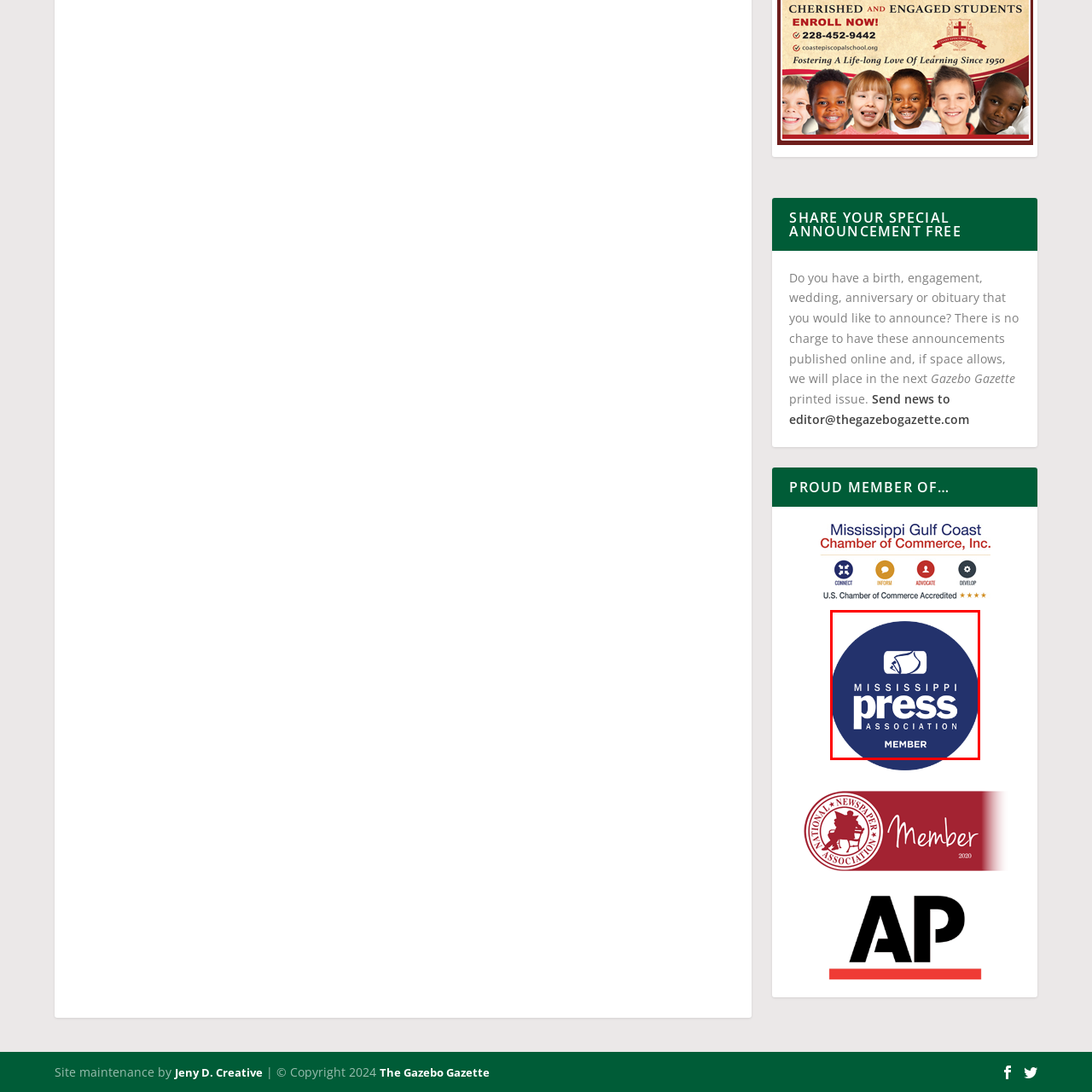Offer a detailed account of what is shown inside the red bounding box.

The image features a circular emblem representing the Mississippi Press Association. The logo is predominantly navy blue, prominently displaying the words "MISSISSIPPI press" in bold white letters, alongside the word "MEMBER" located at the bottom. Above the text, there is a stylized illustration of a newspaper, signifying the organization's focus on journalism and press advocacy. This badge symbolizes membership in the association, highlighting a commitment to ethical journalism and the promotion of press freedoms in Mississippi.